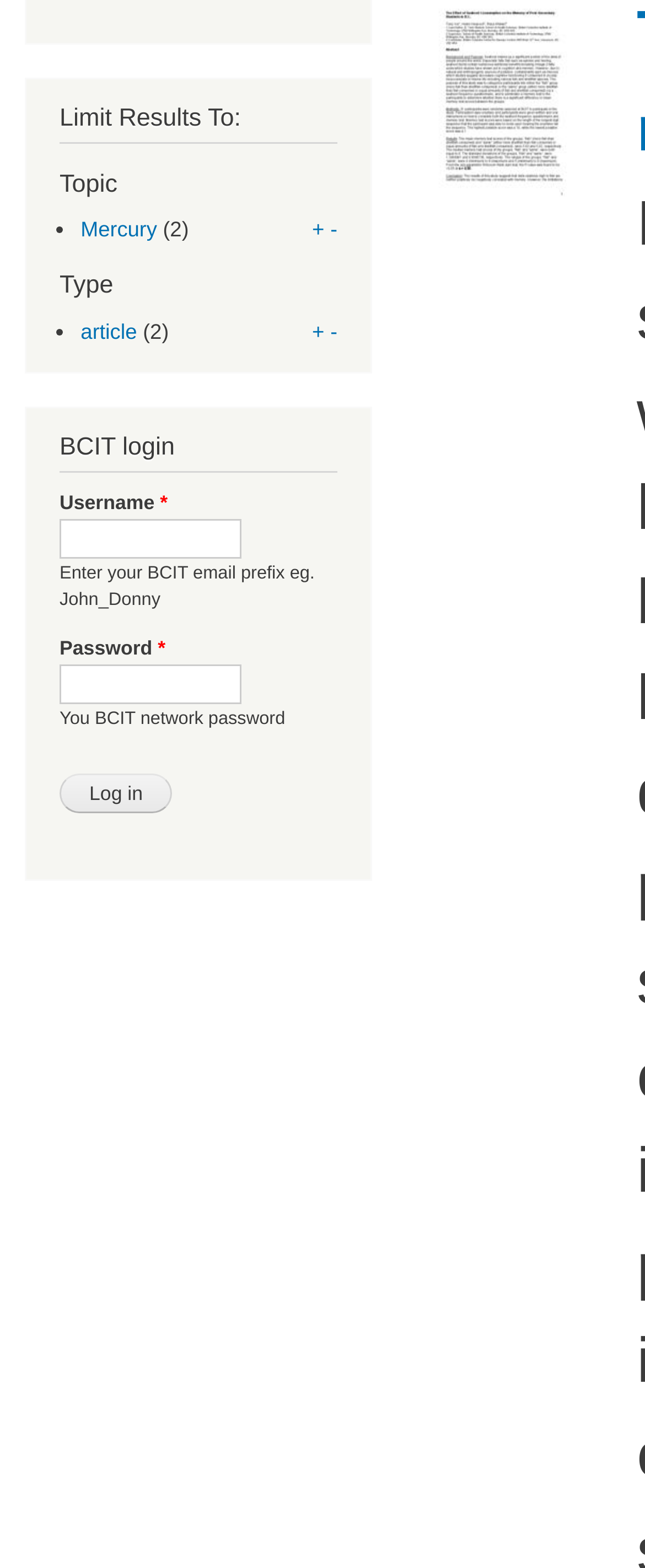Predict the bounding box coordinates for the UI element described as: "parent_node: Username * name="name"". The coordinates should be four float numbers between 0 and 1, presented as [left, top, right, bottom].

[0.092, 0.331, 0.374, 0.357]